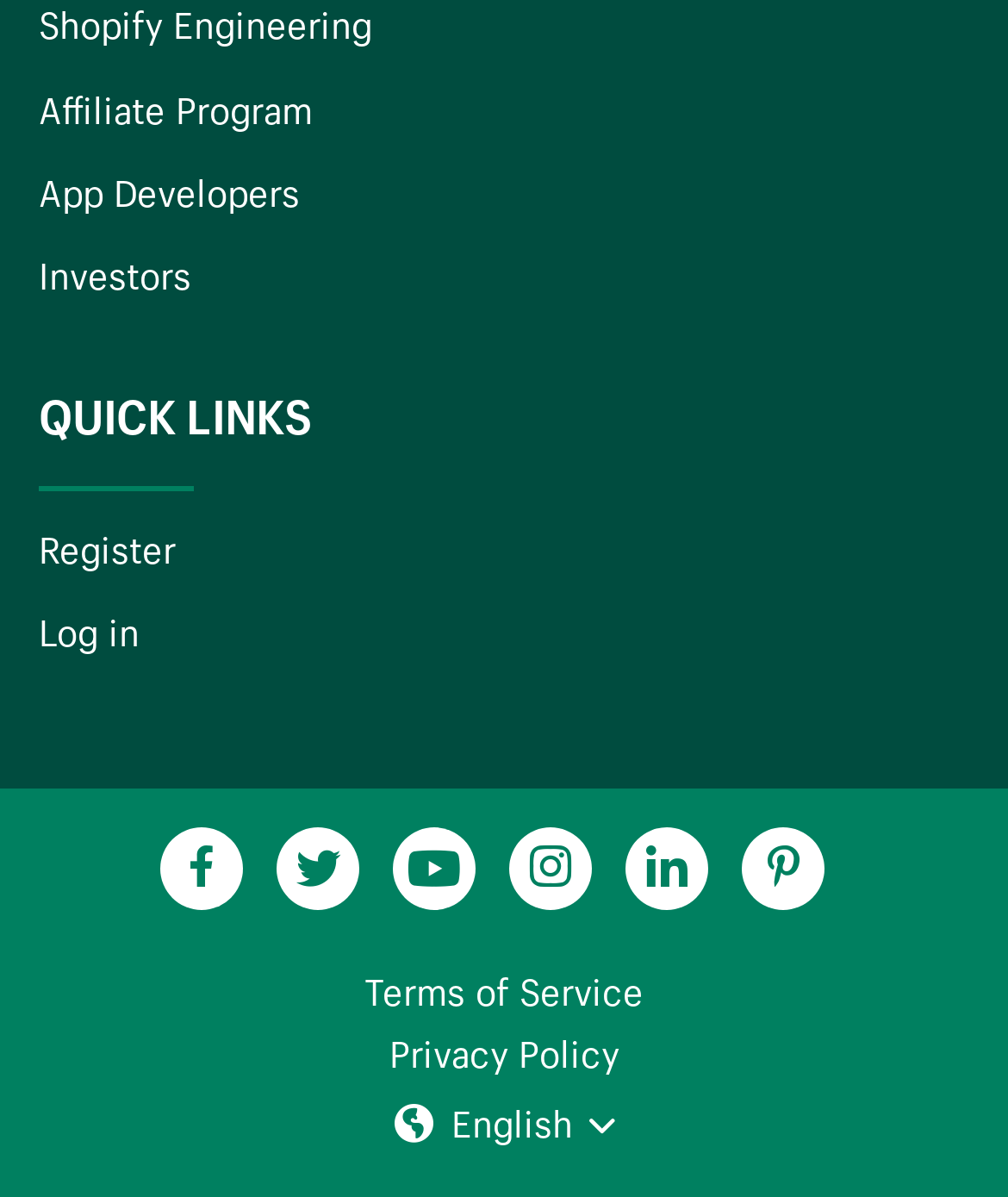What is the language currently selected in the webpage?
Look at the image and answer with only one word or phrase.

English